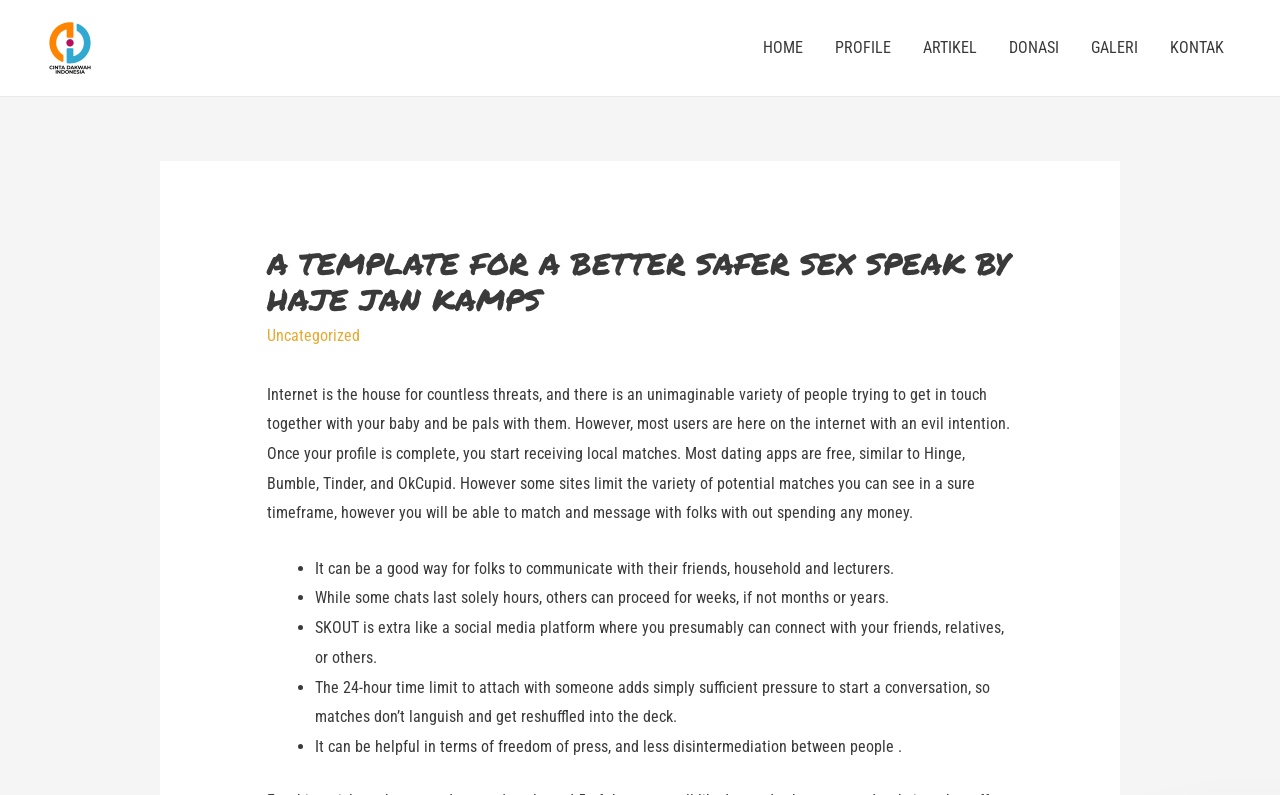Generate a thorough description of the webpage.

The webpage appears to be an article or blog post about safer sex speak, with a focus on online interactions and dating apps. At the top left corner, there is a logo image and a link to "Yayasan Cinta Dakwah Indonesia". 

Below this, there is a navigation menu with links to "HOME", "PROFILE", "ARTIKEL", "DONASI", "GALERI", and "KONTAK", spanning across the top of the page. 

The main content of the page is divided into two sections. The first section has a heading that reads "A TEMPLATE FOR A BETTER SAFER SEX SPEAK BY HAJE JAN KAMPS" and a link to "Uncategorized" below it. 

The second section is a block of text that discusses the risks and benefits of online interactions, particularly in the context of dating apps. The text is divided into paragraphs and bullet points, with five bullet points highlighting the advantages of online communication, such as being able to connect with friends and family, and having the freedom to communicate without intermediaries.